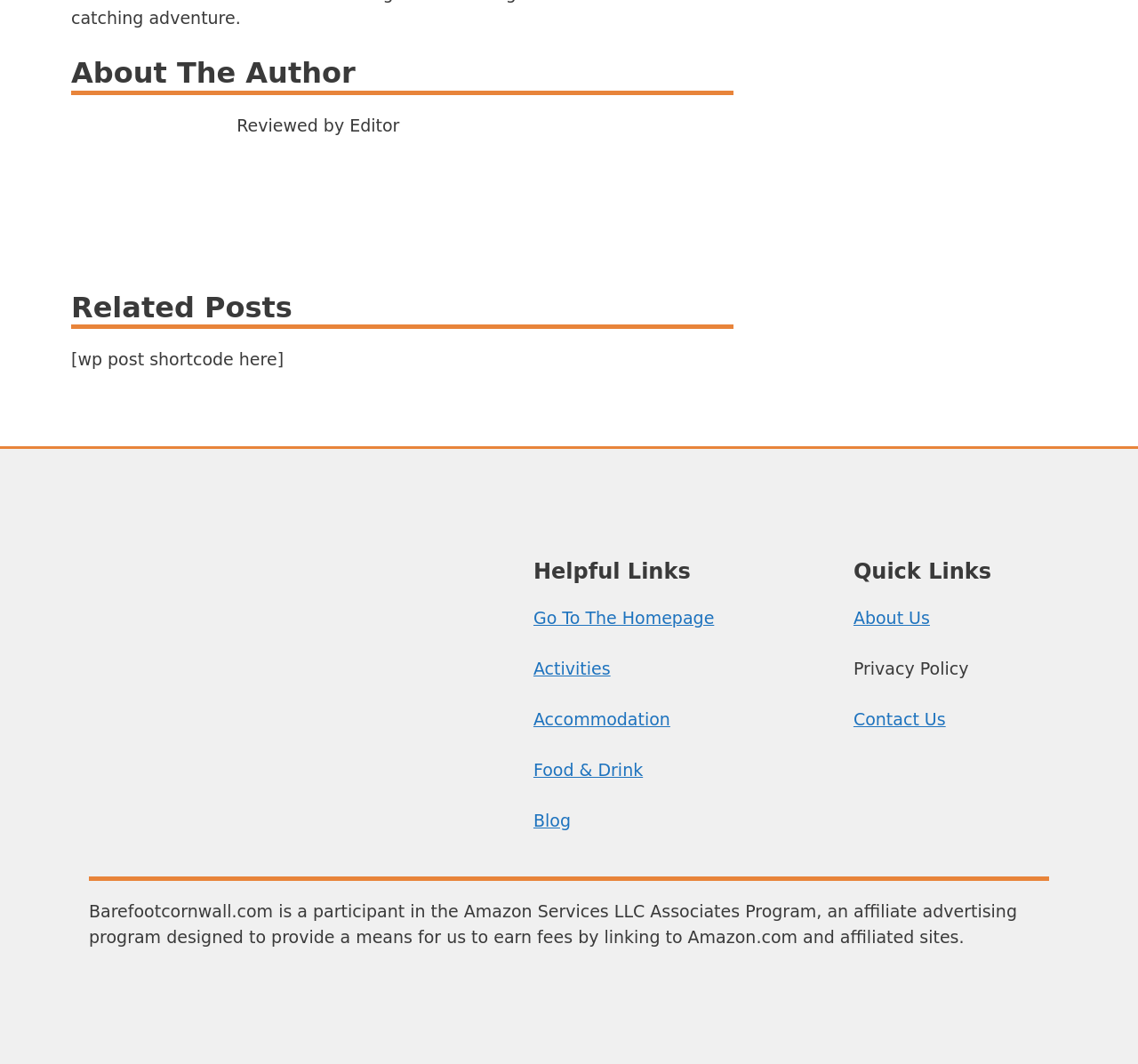Please provide the bounding box coordinate of the region that matches the element description: Food & Drink. Coordinates should be in the format (top-left x, top-left y, bottom-right x, bottom-right y) and all values should be between 0 and 1.

[0.469, 0.715, 0.565, 0.733]